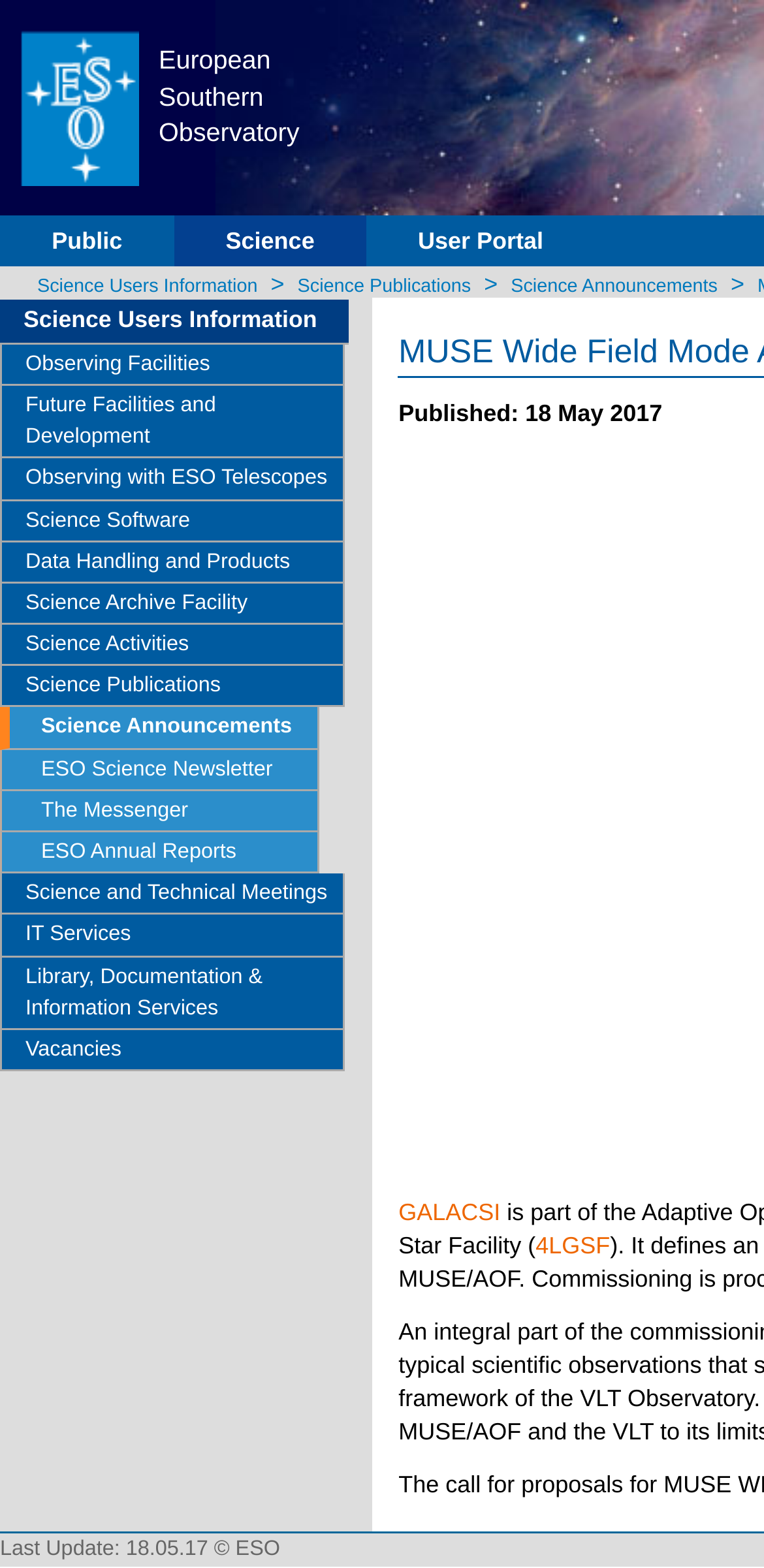Specify the bounding box coordinates of the element's area that should be clicked to execute the given instruction: "Go to European Southern Observatory homepage". The coordinates should be four float numbers between 0 and 1, i.e., [left, top, right, bottom].

[0.0, 0.059, 0.208, 0.076]